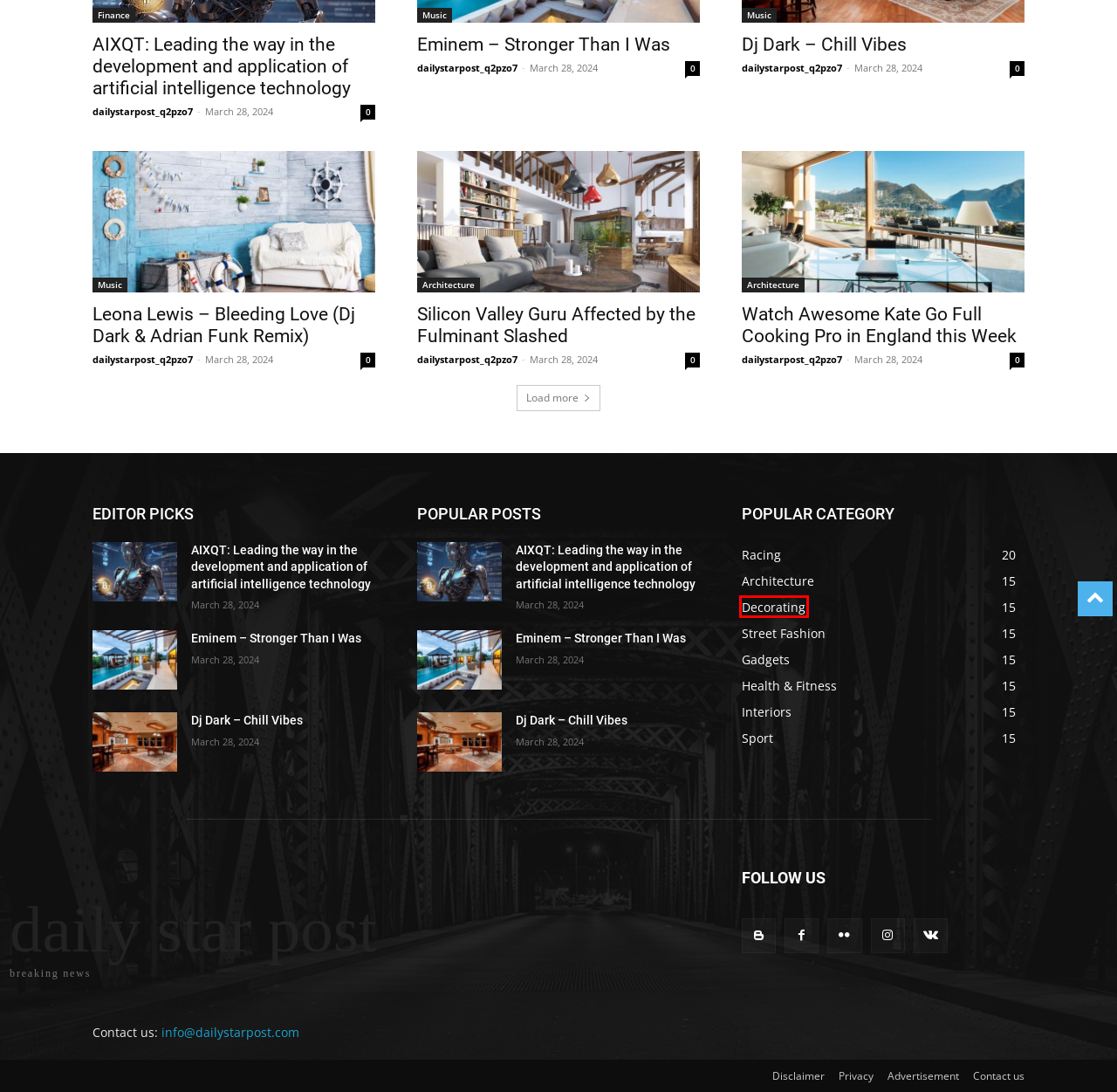Using the screenshot of a webpage with a red bounding box, pick the webpage description that most accurately represents the new webpage after the element inside the red box is clicked. Here are the candidates:
A. Gadgets | daily star post
B. Decorating | daily star post
C. Finance | daily star post
D. Racing | daily star post
E. Dj Dark – Chill Vibes | daily star post
F. Leona Lewis – Bleeding Love (Dj Dark & Adrian Funk Remix) | daily star post
G. Interiors | daily star post
H. dailystarpost_q2pzo7 | daily star post

B